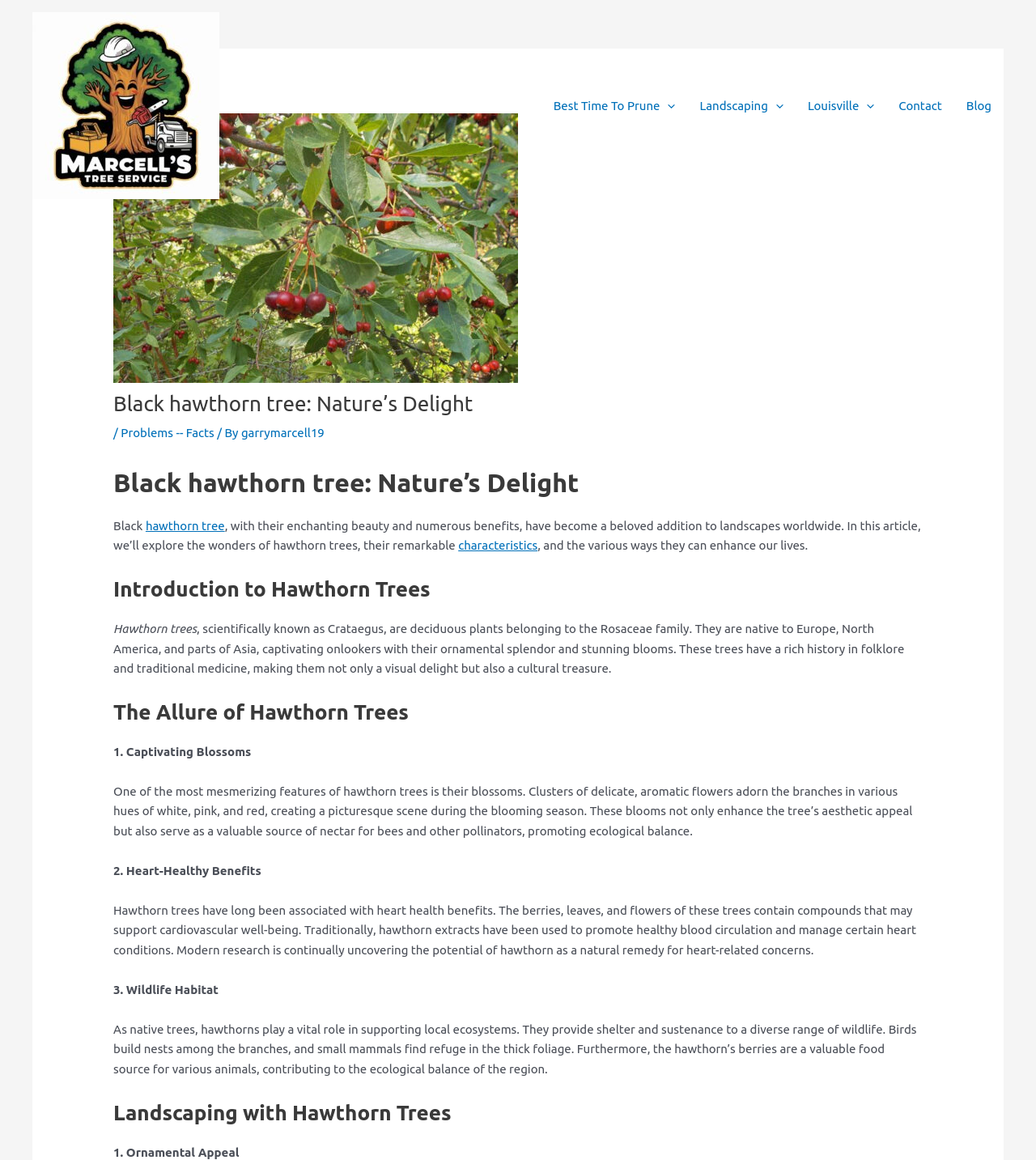Locate the bounding box coordinates of the element's region that should be clicked to carry out the following instruction: "Download the Tavour app". The coordinates need to be four float numbers between 0 and 1, i.e., [left, top, right, bottom].

None